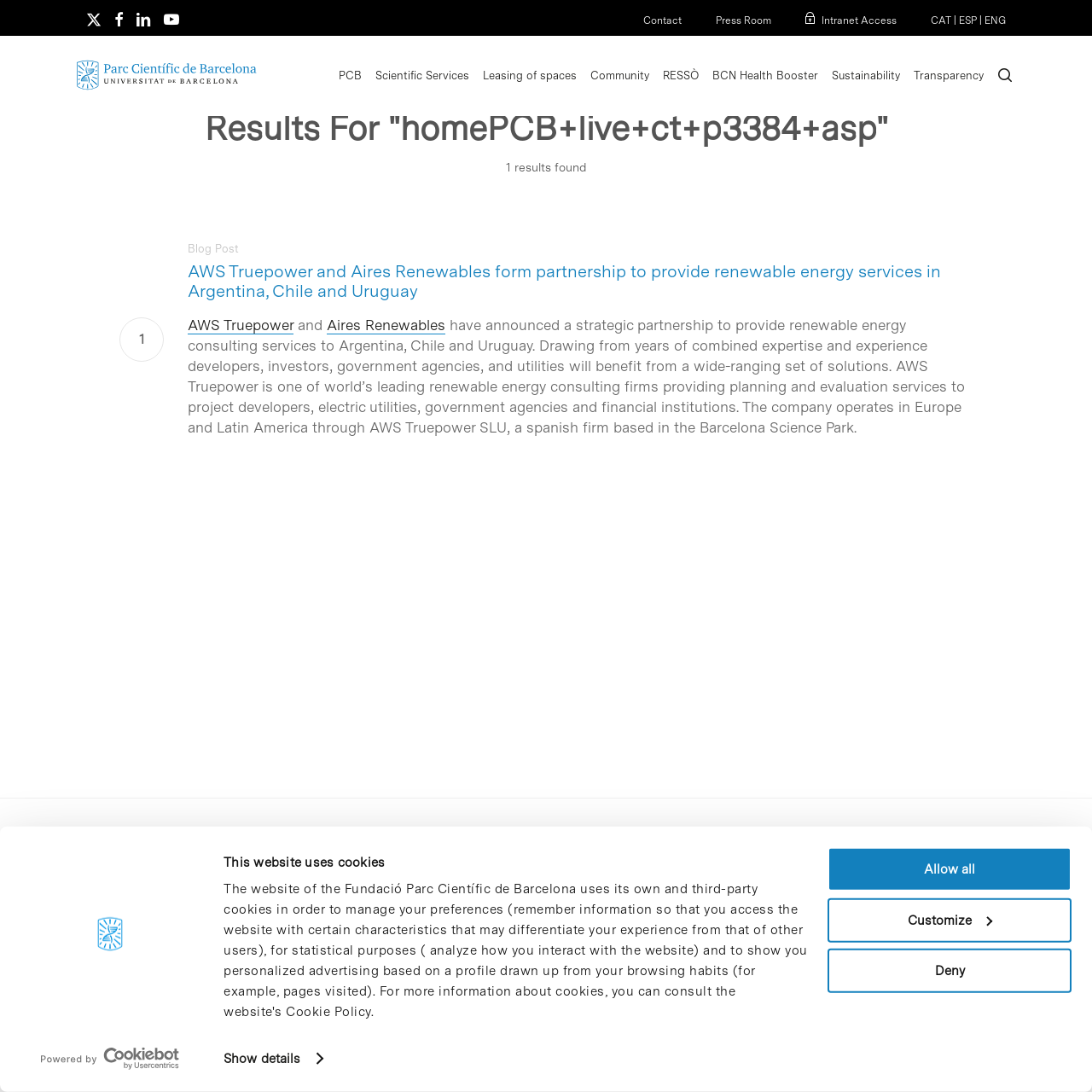How many results are found for the search query?
Please ensure your answer is as detailed and informative as possible.

I found the answer by looking at the static text '1 results found' below the search bar, which indicates the number of results found for the search query.